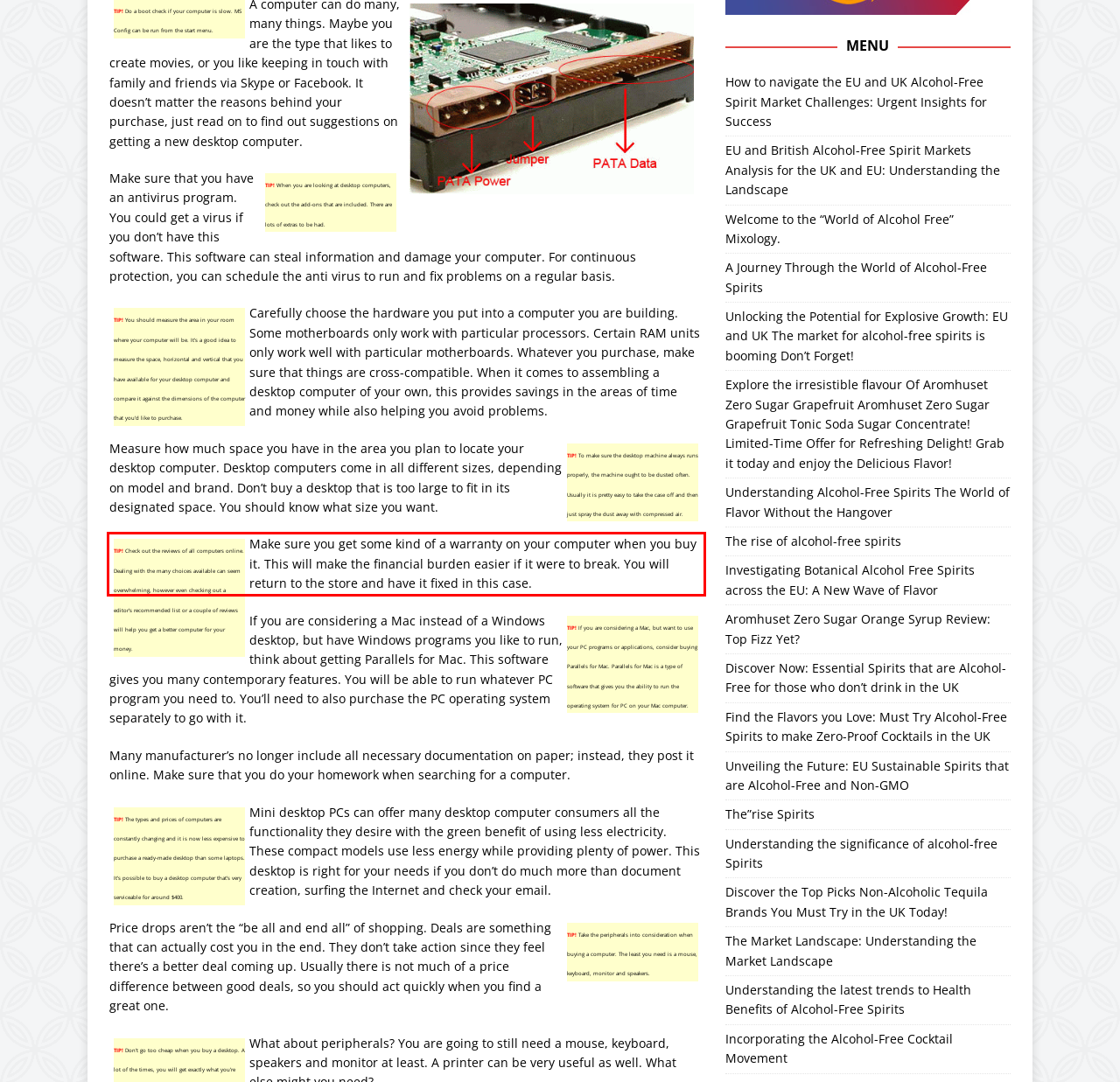You have a screenshot with a red rectangle around a UI element. Recognize and extract the text within this red bounding box using OCR.

Make sure you get some kind of a warranty on your computer when you buy it. This will make the financial burden easier if it were to break. You will return to the store and have it fixed in this case.